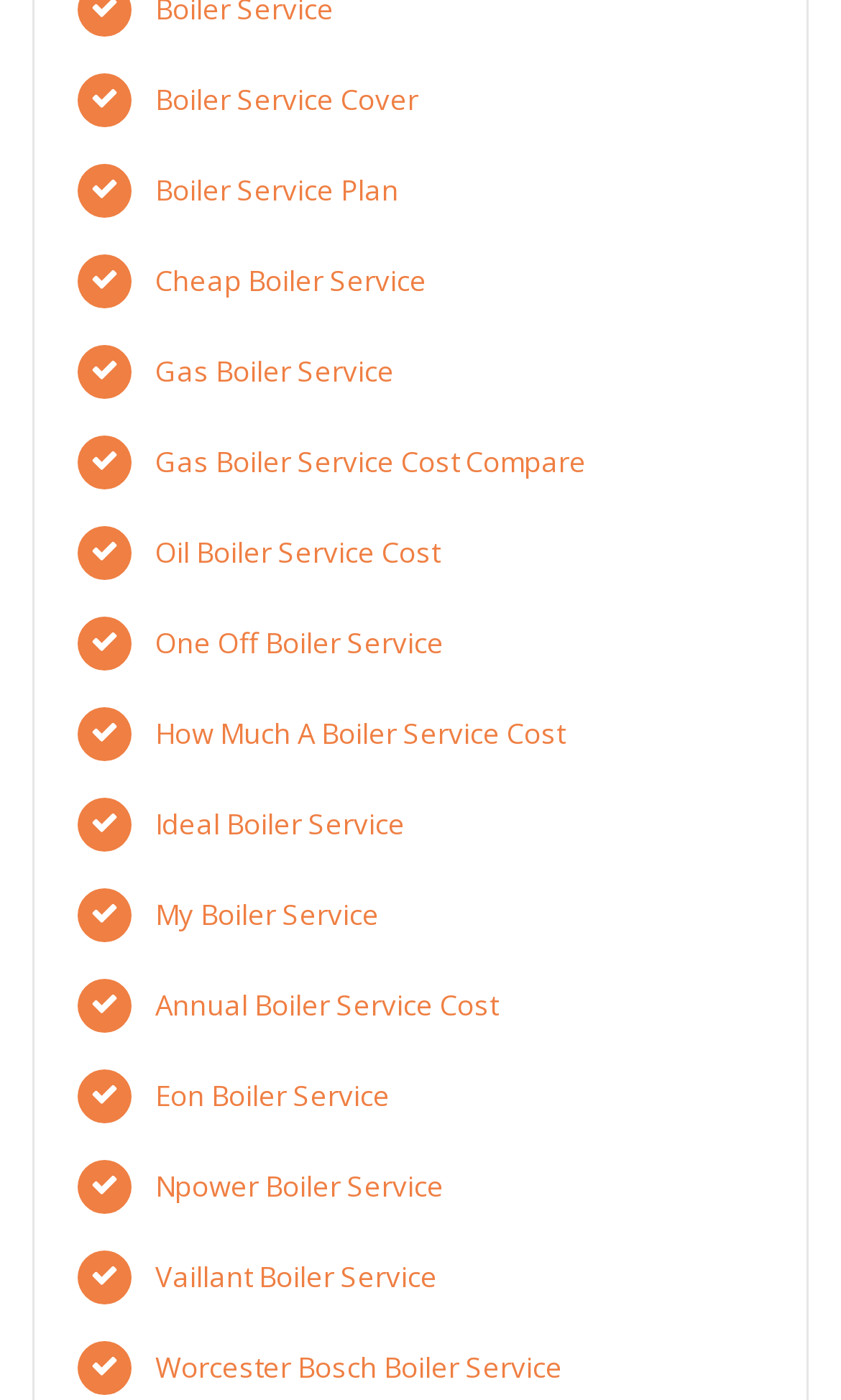Locate the bounding box coordinates of the clickable region to complete the following instruction: "Compare gas boiler service costs."

[0.185, 0.315, 0.697, 0.343]